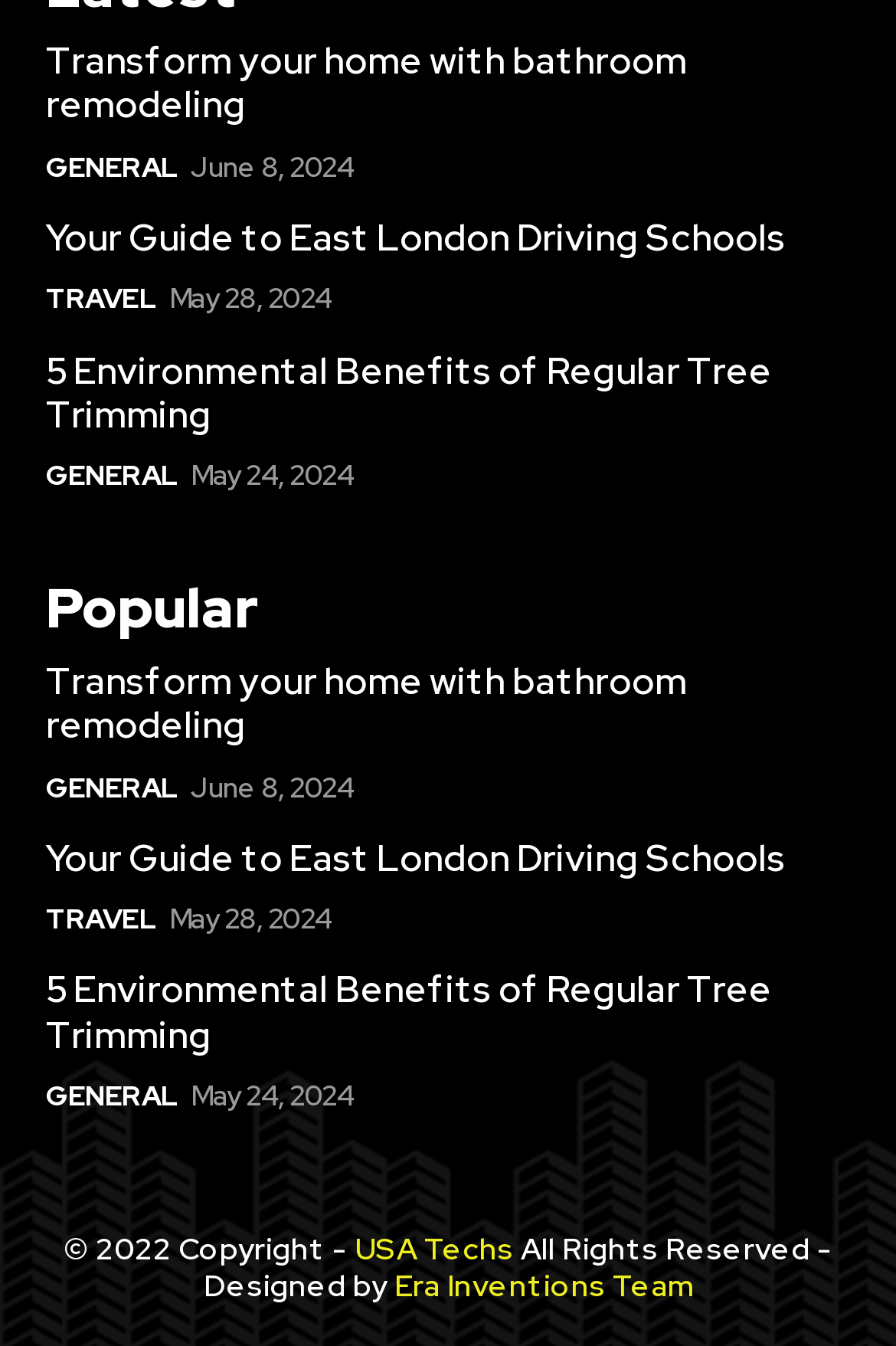Identify and provide the bounding box for the element described by: "subscribe".

None